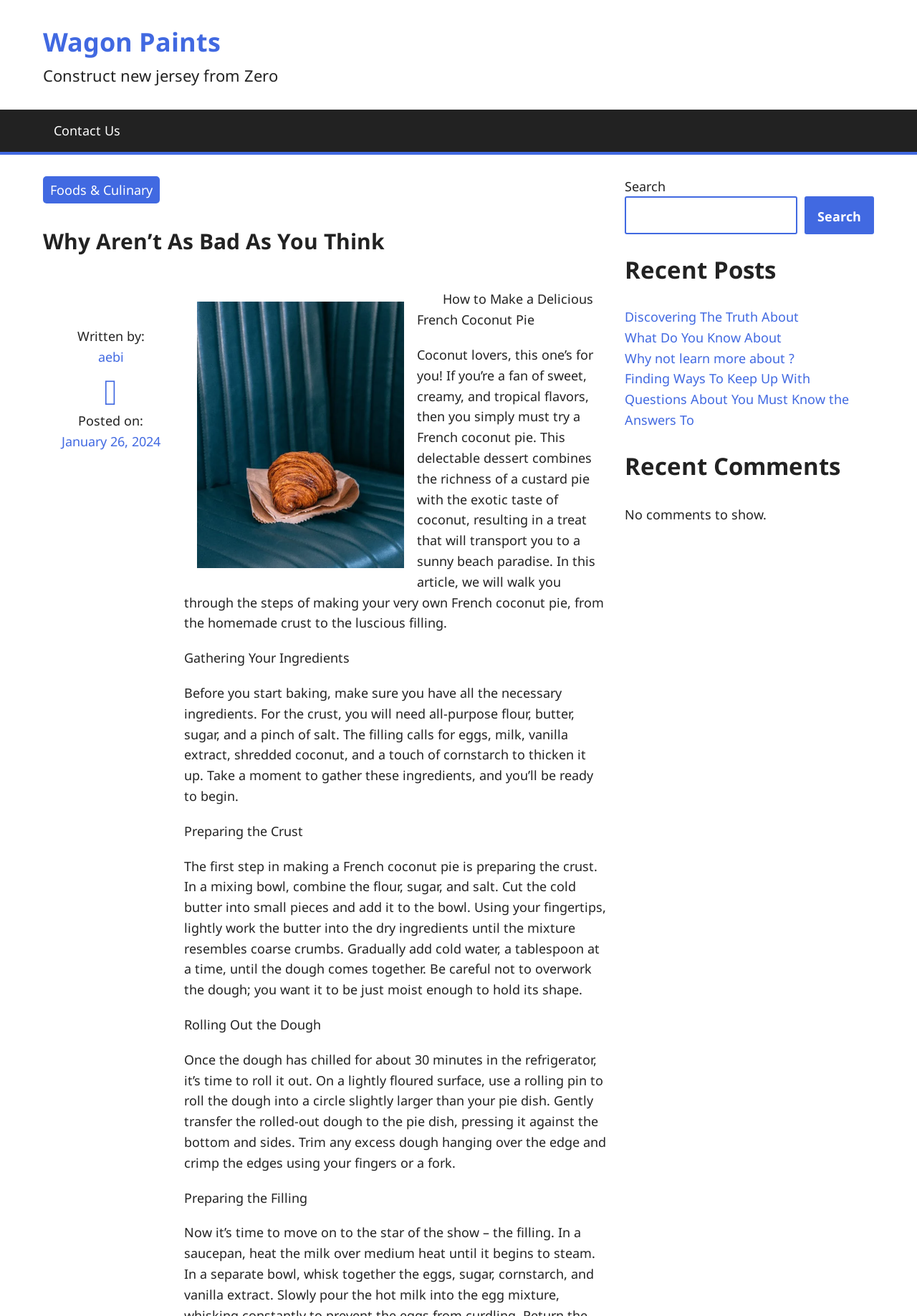Offer a detailed explanation of the webpage layout and contents.

The webpage appears to be a blog post about making a French coconut pie. At the top, there is a link to "Wagon Paints" and a static text "Construct new jersey from Zero". Below this, there is a link to "Contact Us" followed by a header with the title "Why Aren’t As Bad As You Think". 

To the right of the title, there is a link with a icon, a static text "Written by: aebi", and a link to the date "January 26, 2024". Below this, there is an image. 

The main content of the blog post starts with a static text "How to Make a Delicious French Coconut Pie" followed by a brief introduction to the recipe. The introduction is followed by a series of sections, each with a heading, such as "Gathering Your Ingredients", "Preparing the Crust", "Rolling Out the Dough", "Preparing the Filling", and so on. Each section contains a static text describing the steps to make the French coconut pie.

On the right side of the page, there is a complementary section with a search bar at the top. Below the search bar, there are headings for "Recent Posts" and "Recent Comments". Under "Recent Posts", there are five links to other blog posts. Under "Recent Comments", there is a static text "No comments to show."